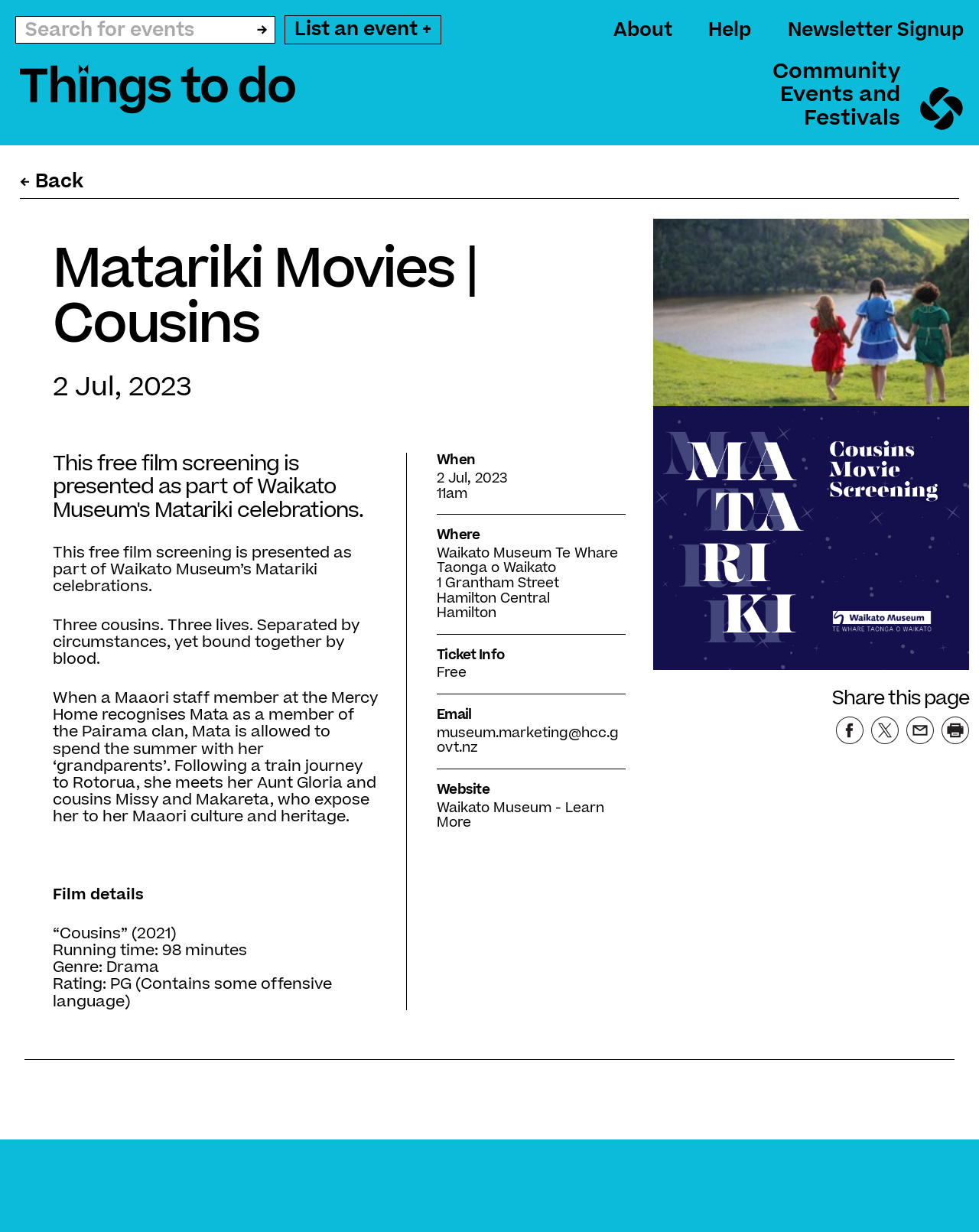Identify the bounding box coordinates of the specific part of the webpage to click to complete this instruction: "Share this page".

[0.85, 0.559, 0.99, 0.576]